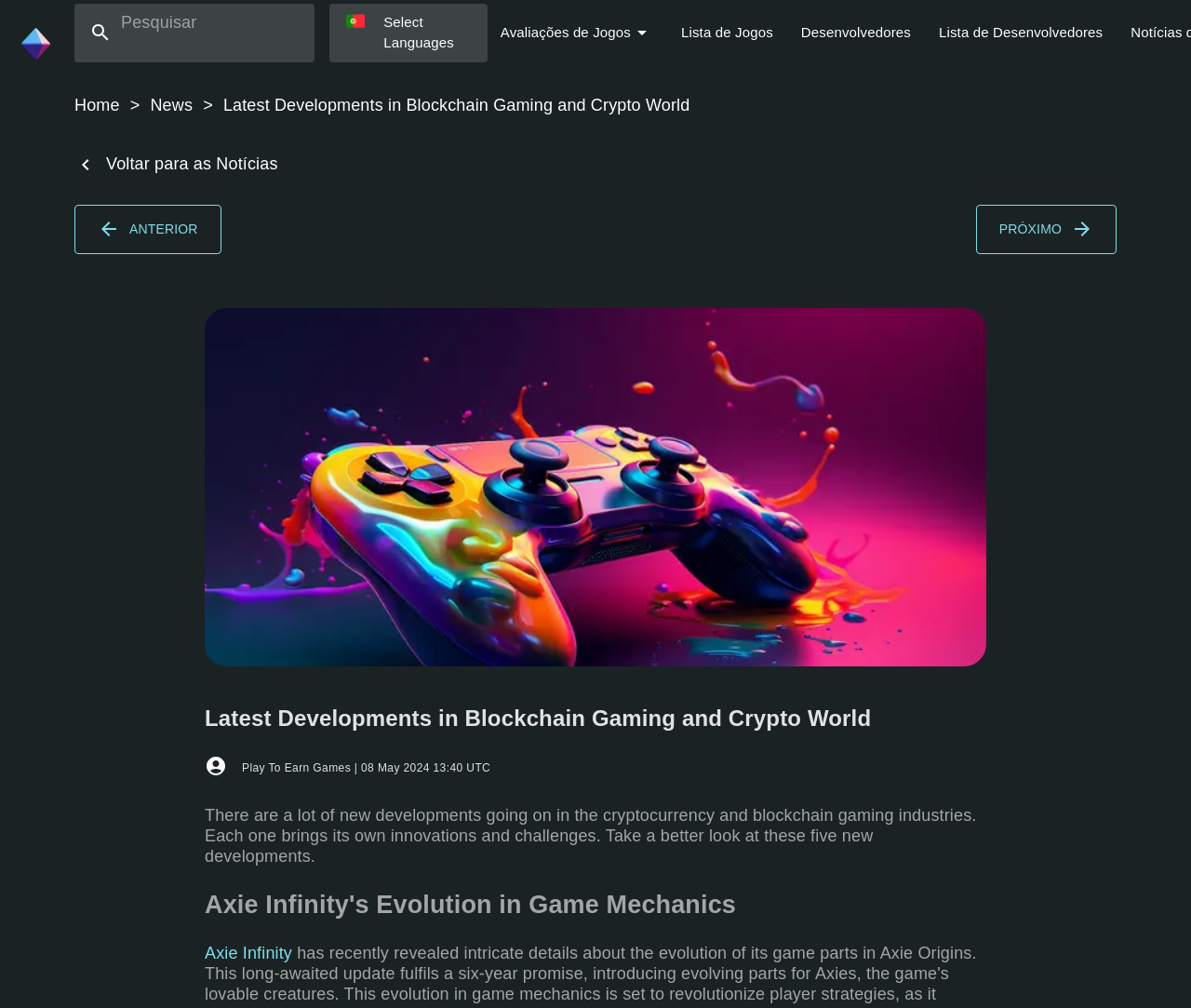What is the name of the website?
Using the image provided, answer with just one word or phrase.

Play To Earn Games